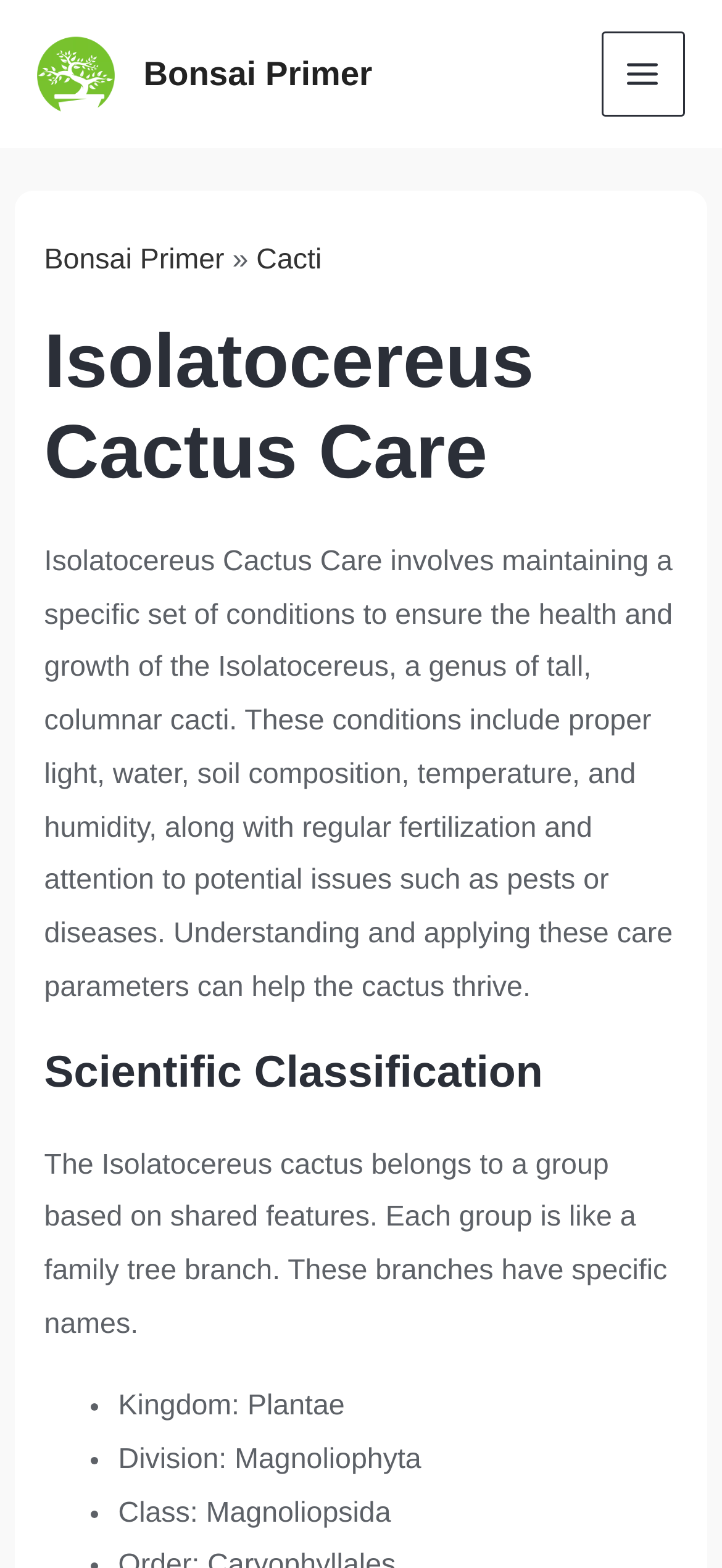Analyze the image and deliver a detailed answer to the question: What is the purpose of the 'MAIN MENU' button?

The 'MAIN MENU' button is a toggle button that allows the user to expand or collapse the menu. When the button is clicked, it expands the menu, revealing more options.